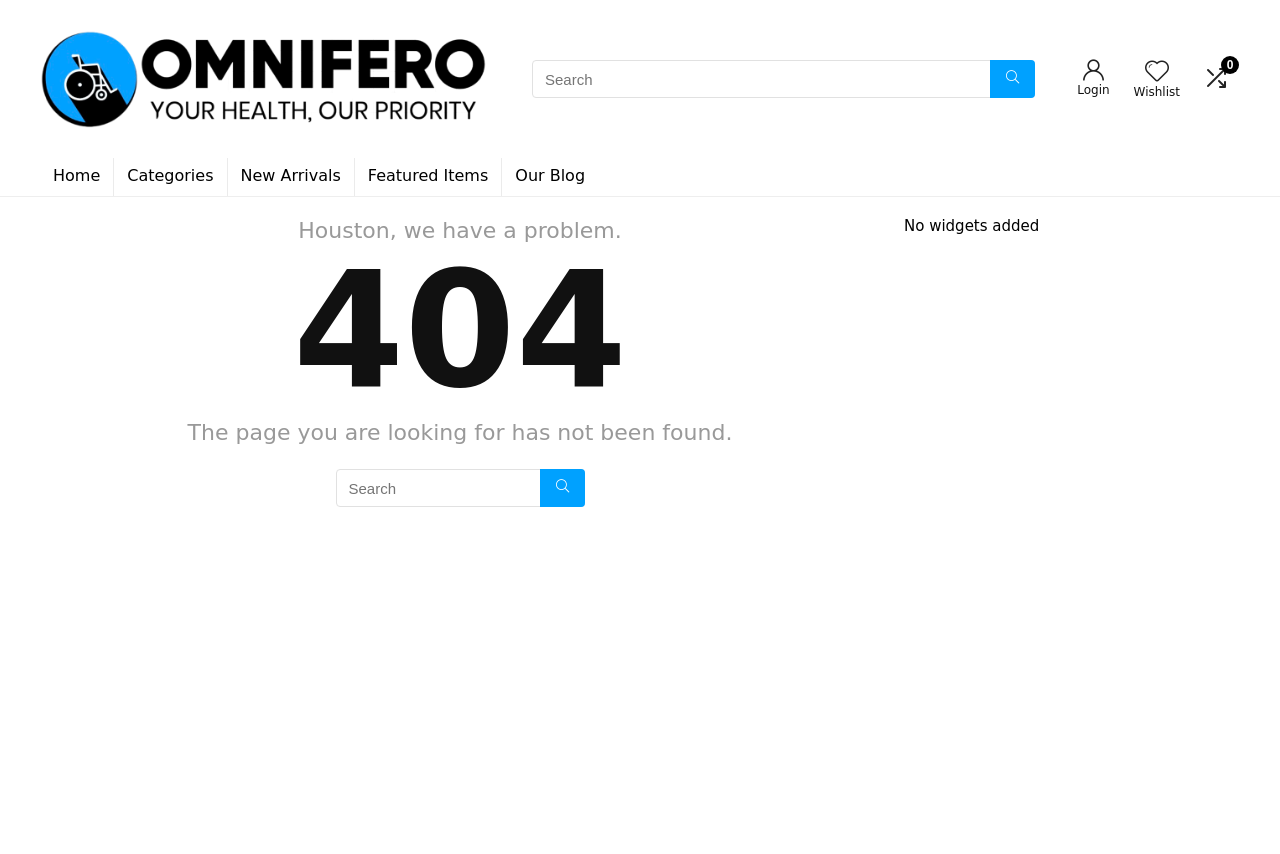Pinpoint the bounding box coordinates of the clickable element to carry out the following instruction: "search for something."

[0.416, 0.07, 0.809, 0.115]